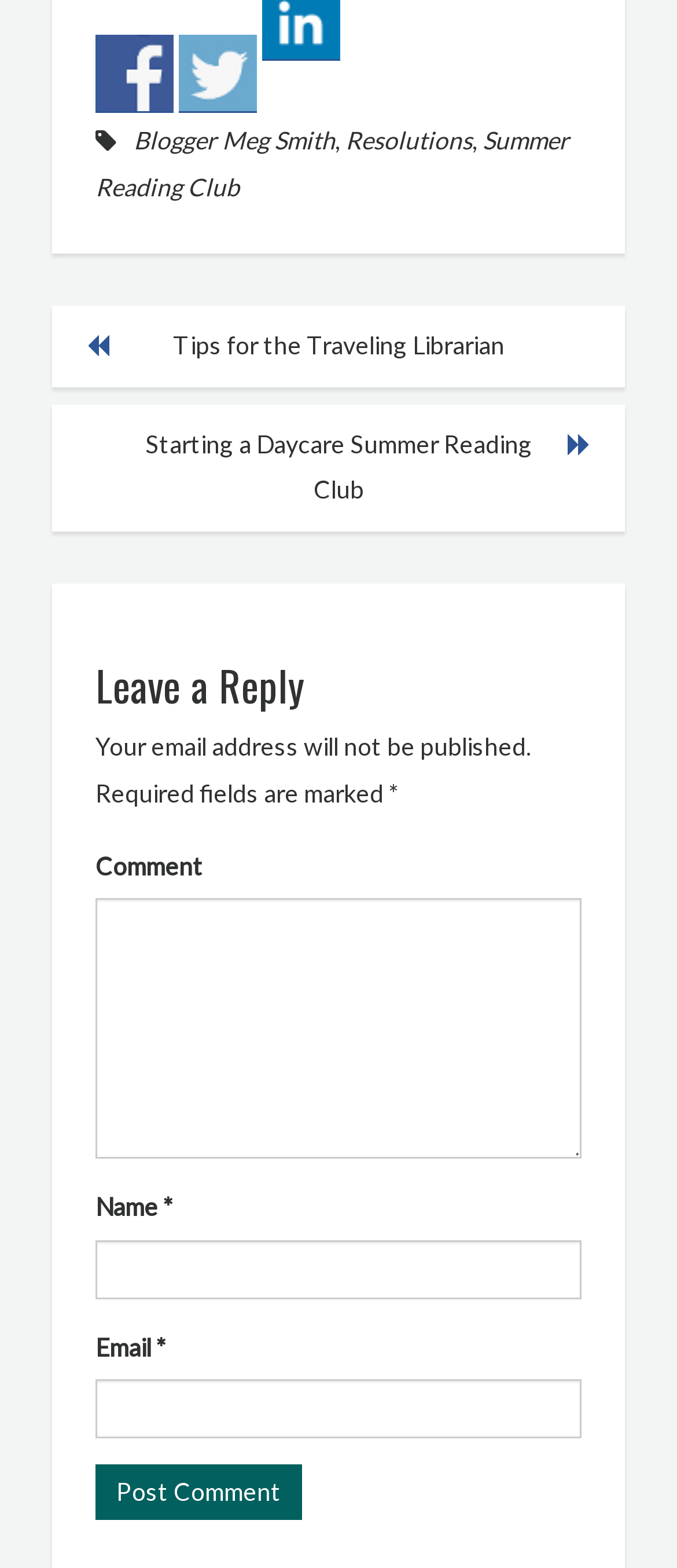Could you locate the bounding box coordinates for the section that should be clicked to accomplish this task: "Leave a comment".

None